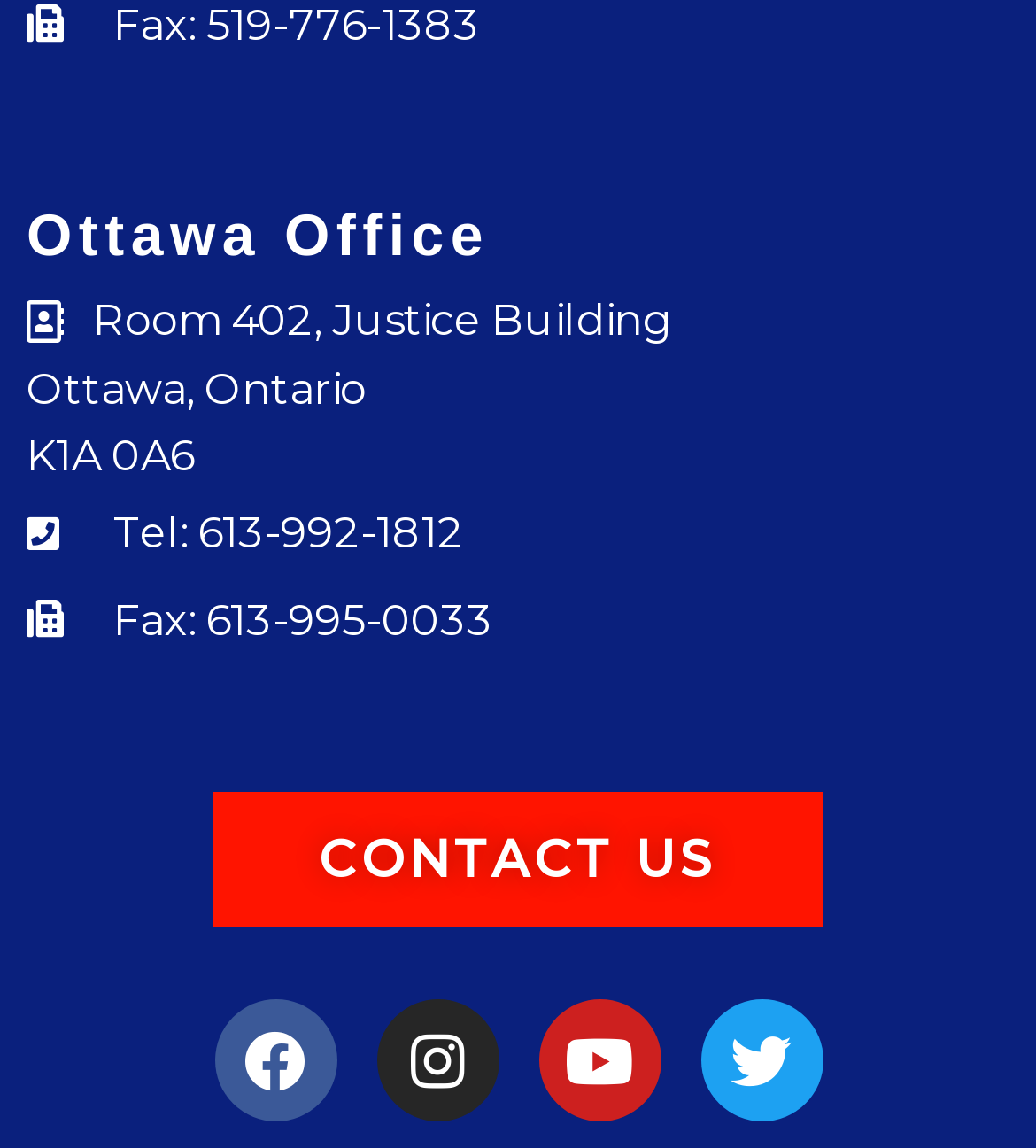Provide a brief response in the form of a single word or phrase:
What is the postal code of the office?

K1A 0A6